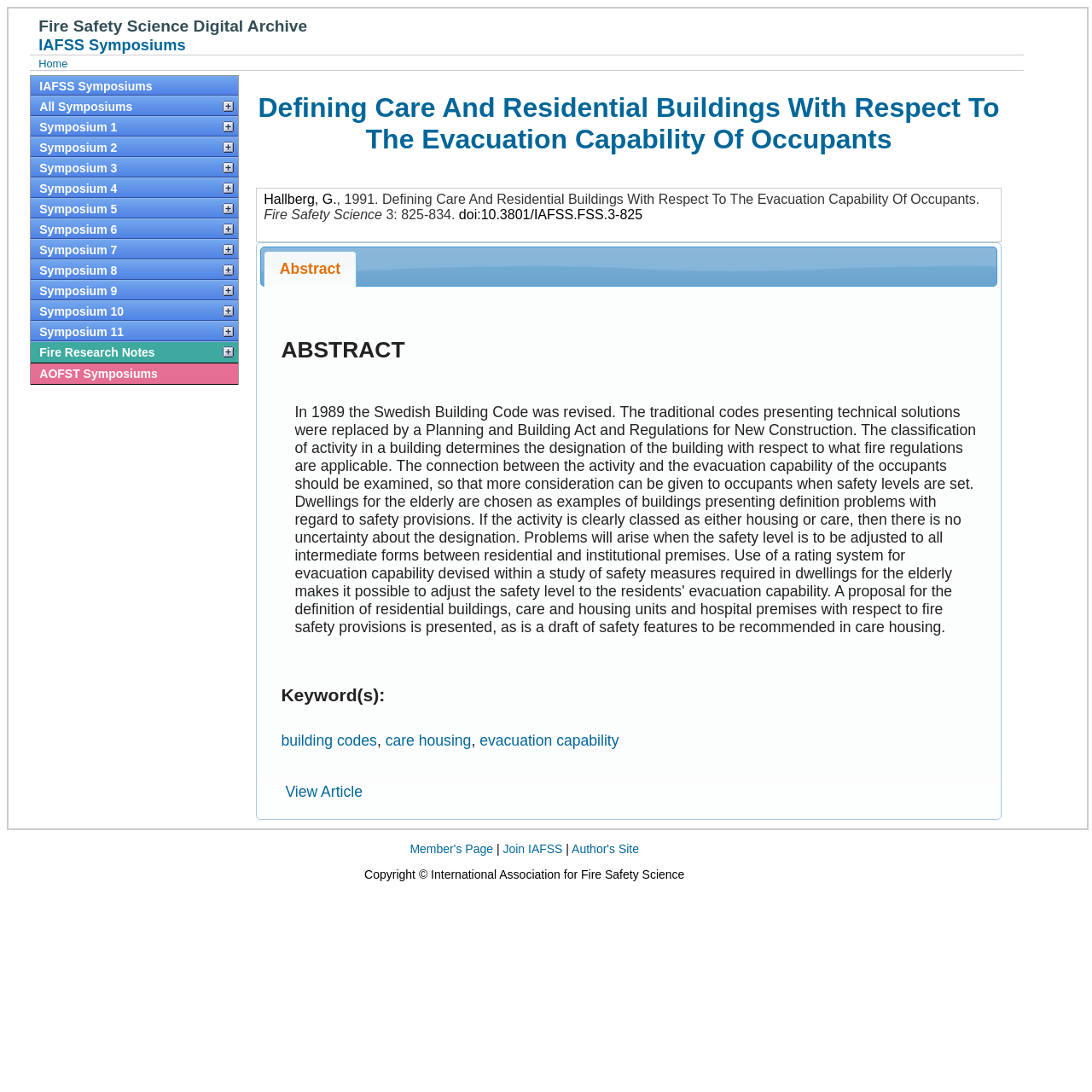Could you determine the bounding box coordinates of the clickable element to complete the instruction: "go to home page"? Provide the coordinates as four float numbers between 0 and 1, i.e., [left, top, right, bottom].

[0.035, 0.052, 0.062, 0.064]